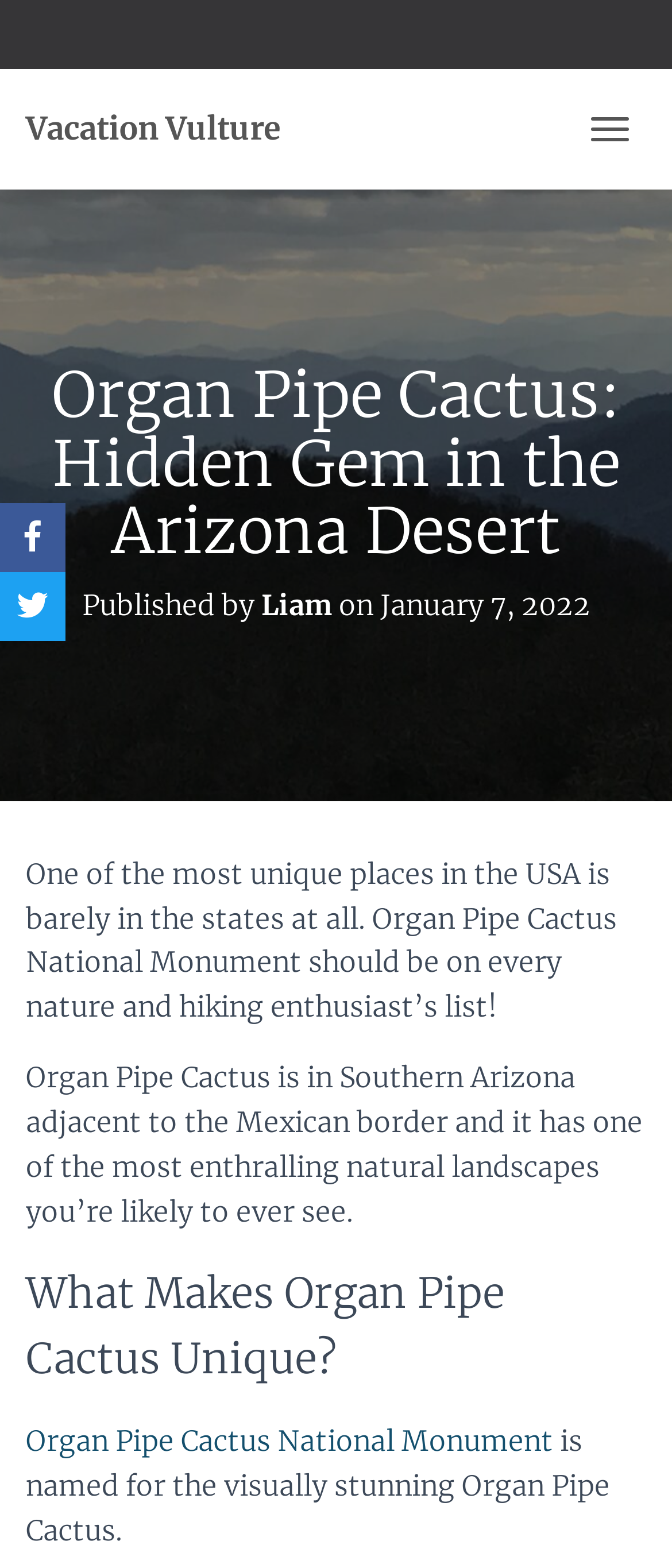What is the date of publication?
Based on the visual information, provide a detailed and comprehensive answer.

I found the answer by looking at the text content of the webpage, specifically the sentence 'Published by Liam on January 7, 2022' which mentions the date of publication.